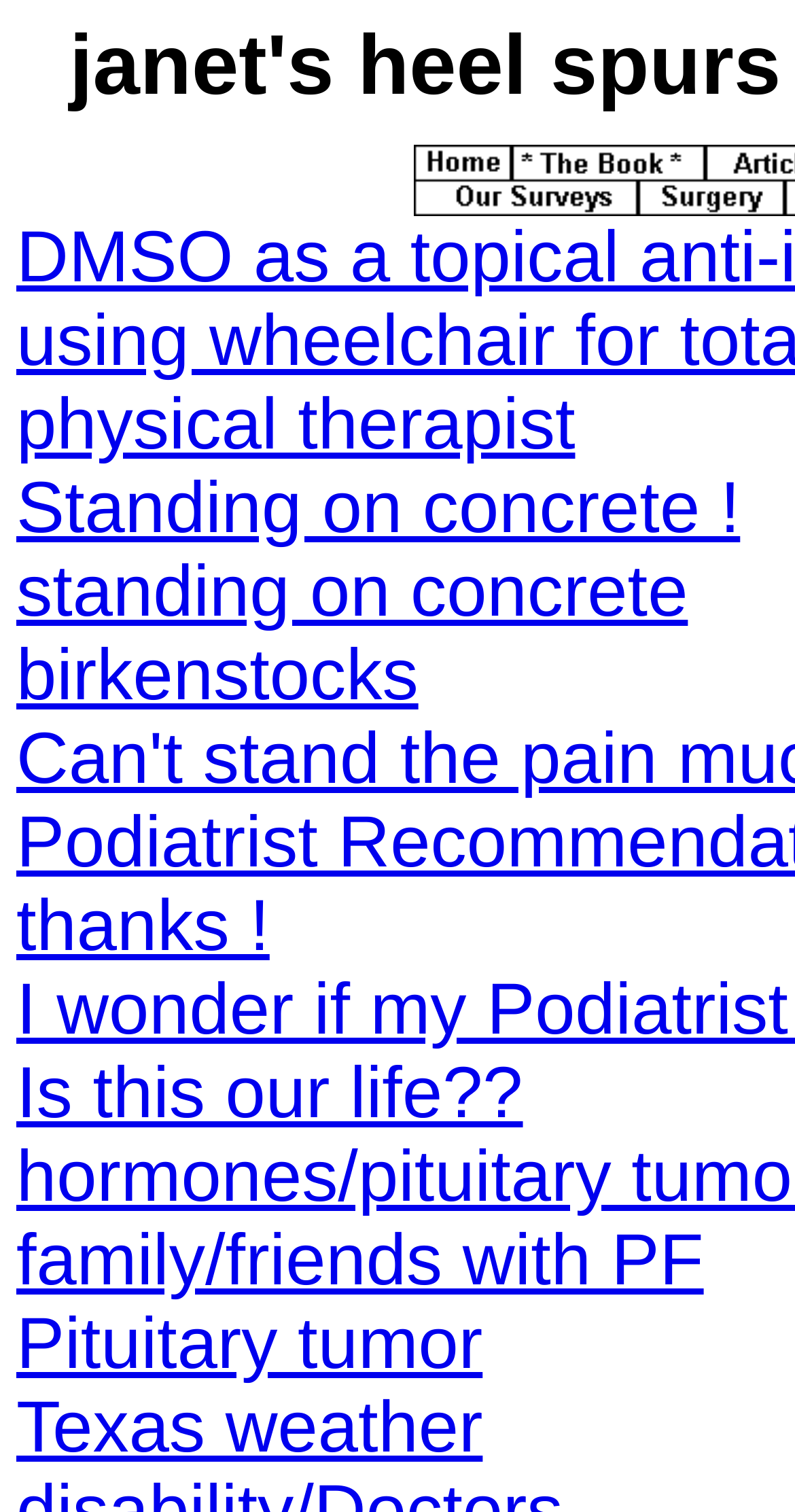Please specify the bounding box coordinates of the clickable section necessary to execute the following command: "visit Standing on concrete! page".

[0.021, 0.309, 0.931, 0.363]